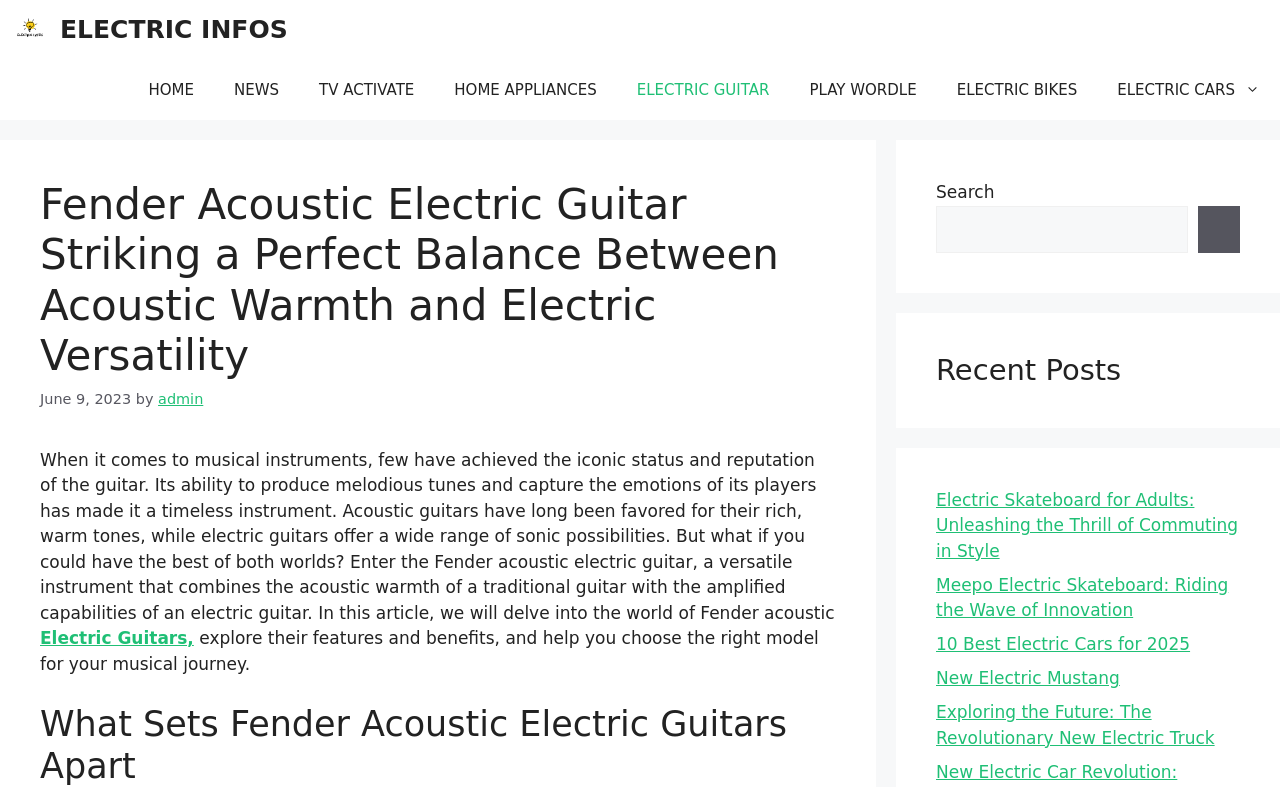Offer a comprehensive description of the webpage’s content and structure.

This webpage is about Fender acoustic electric guitars, highlighting their unique features and benefits. At the top, there is a navigation bar with multiple links, including "ELECTRIC INFOS", "HOME", "NEWS", and others. Below the navigation bar, there is a header section with a heading that reads "Fender Acoustic Electric Guitar Striking a Perfect Balance Between Acoustic Warmth and Electric Versatility". 

To the right of the header, there is a time stamp indicating the article was published on June 9, 2023, followed by the author's name, "admin". The main content of the webpage is a lengthy article that discusses the advantages of Fender acoustic electric guitars, which combine the warmth of acoustic guitars with the versatility of electric guitars. The article is divided into sections, with headings such as "What Sets Fender Acoustic Electric Guitars Apart".

On the right side of the webpage, there are two complementary sections. The top section contains a search bar with a search button, allowing users to search for specific content. The bottom section is titled "Recent Posts" and lists several links to other articles, including "Electric Skateboard for Adults", "Meepo Electric Skateboard", and "10 Best Electric Cars for 2025".